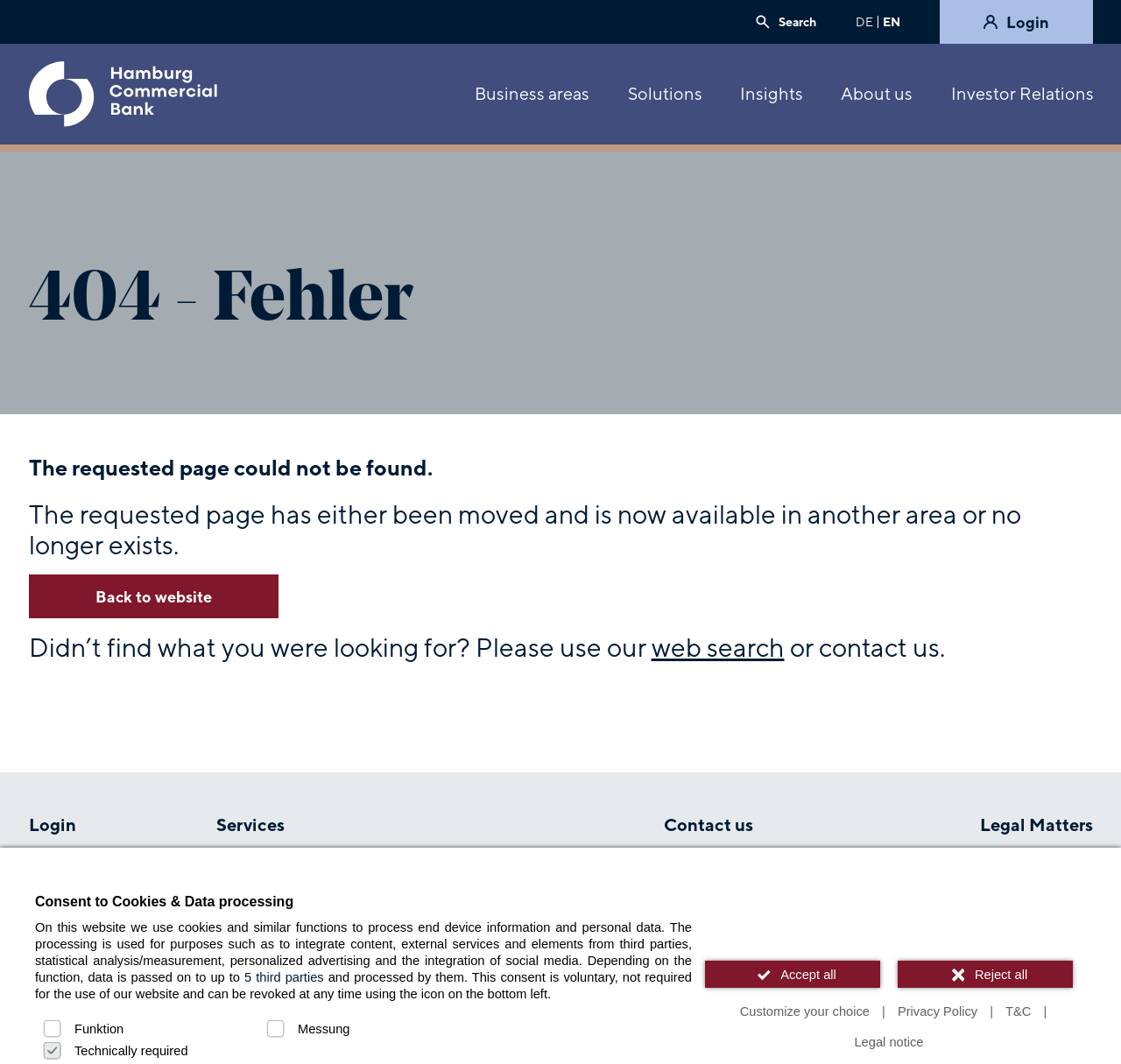Provide the bounding box coordinates for the UI element that is described as: "Diversity, Equity & Inclusion".

[0.5, 0.096, 0.657, 0.112]